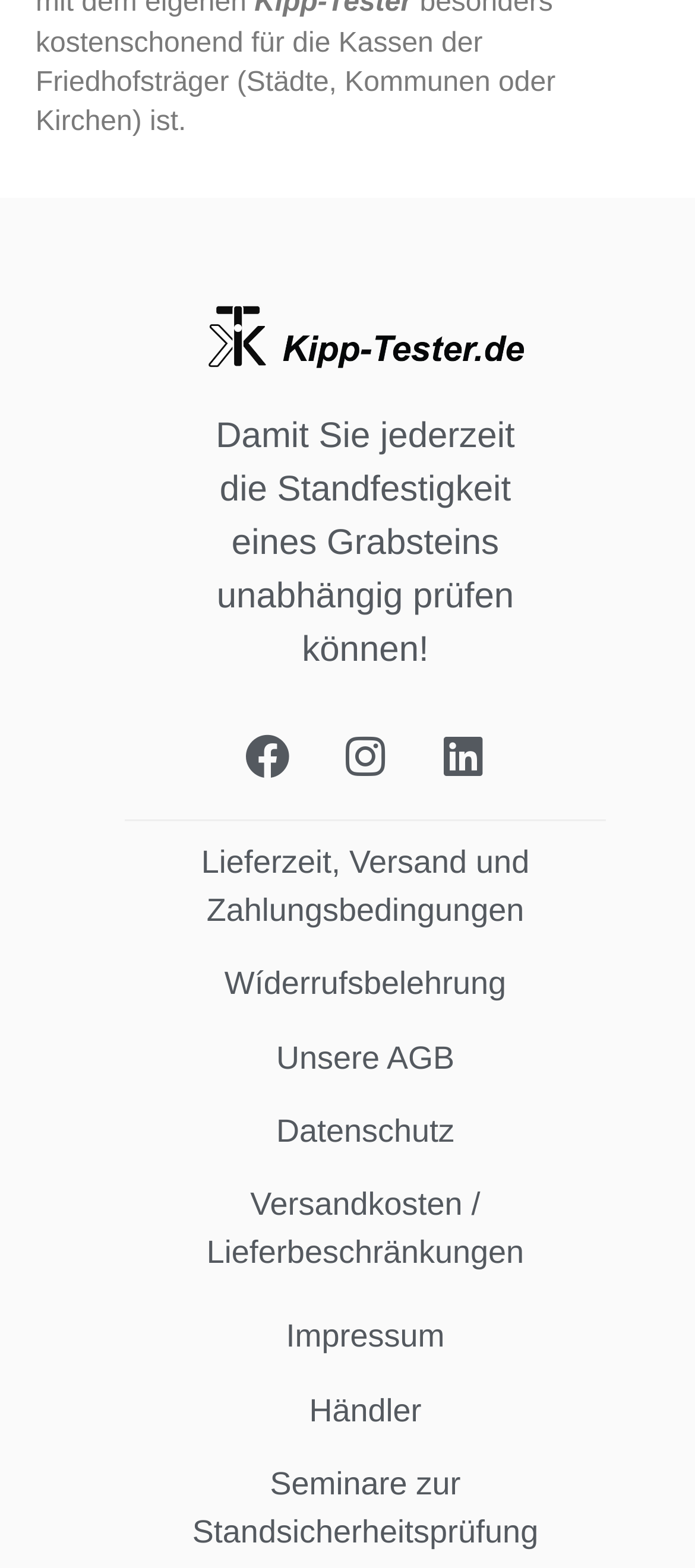Give a one-word or phrase response to the following question: How many social media links are there?

3